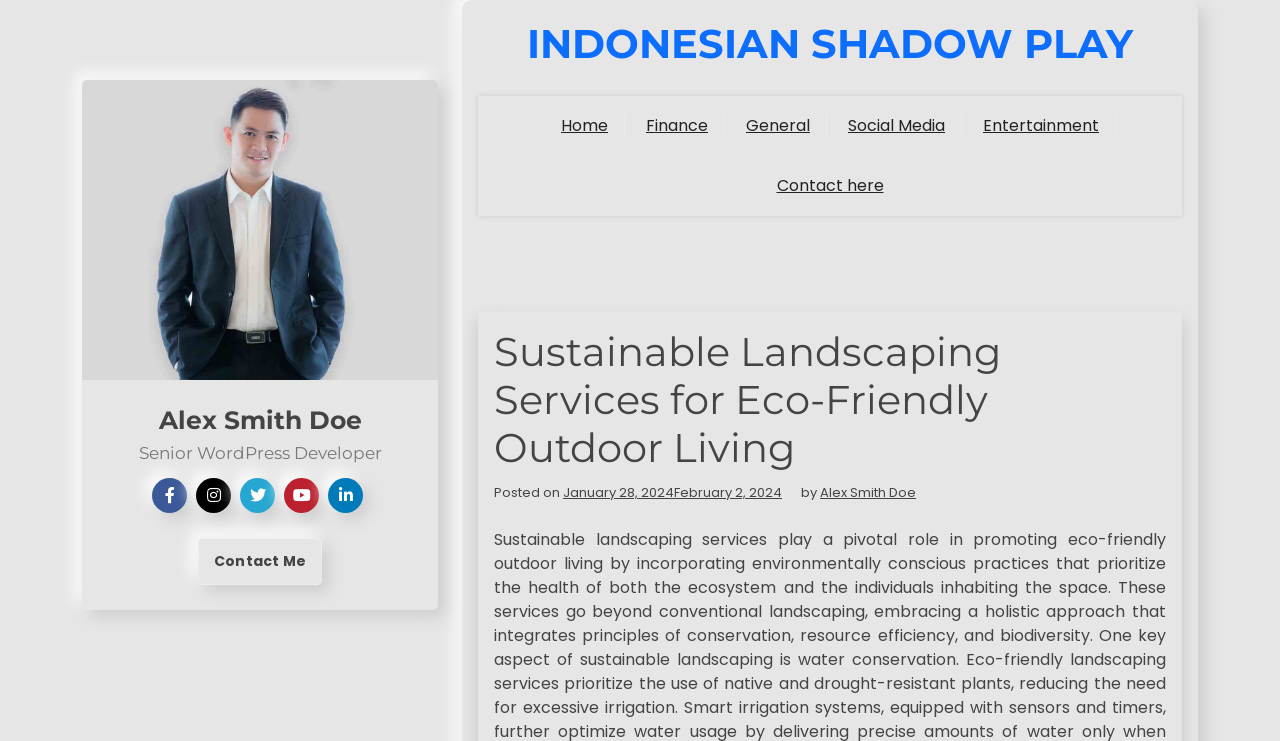Reply to the question with a single word or phrase:
What is the text above the 'Contact Me' link?

Senior WordPress Developer